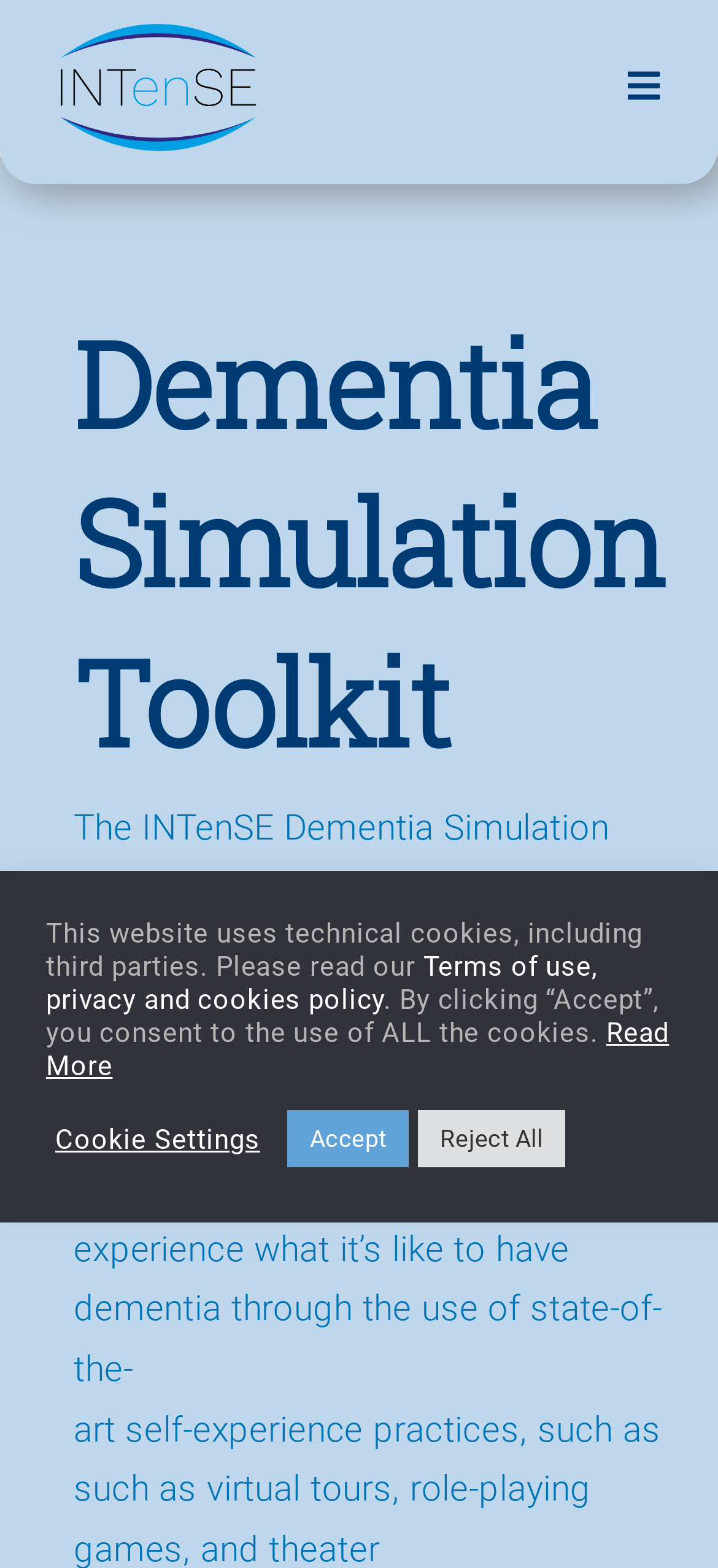Give a full account of the webpage's elements and their arrangement.

The webpage is titled "Experience Dementia" and features an INTenSE logo at the top left corner. A navigation menu is located at the top right corner, which can be toggled by a button. The menu contains 8 links: "Home", "Self-experience", "Dementia Simulation Toolkit", "End User Stories", "Resources", "FAQ", "Contacts", and "English". 

Below the navigation menu, there is a heading that reads "Dementia Simulation Toolkit". This is followed by three paragraphs of text that describe the toolkit, which aims to provide healthcare professionals with tools and scenarios to employ the self-experience method in dementia care. 

At the bottom of the page, there is a notice about the website's use of technical cookies, including third-party cookies. This notice includes a link to the "Terms of use, privacy and cookies policy" and a button to "Accept" or "Reject All" cookies. There is also a "Cookie Settings" button and a "Read More" link.